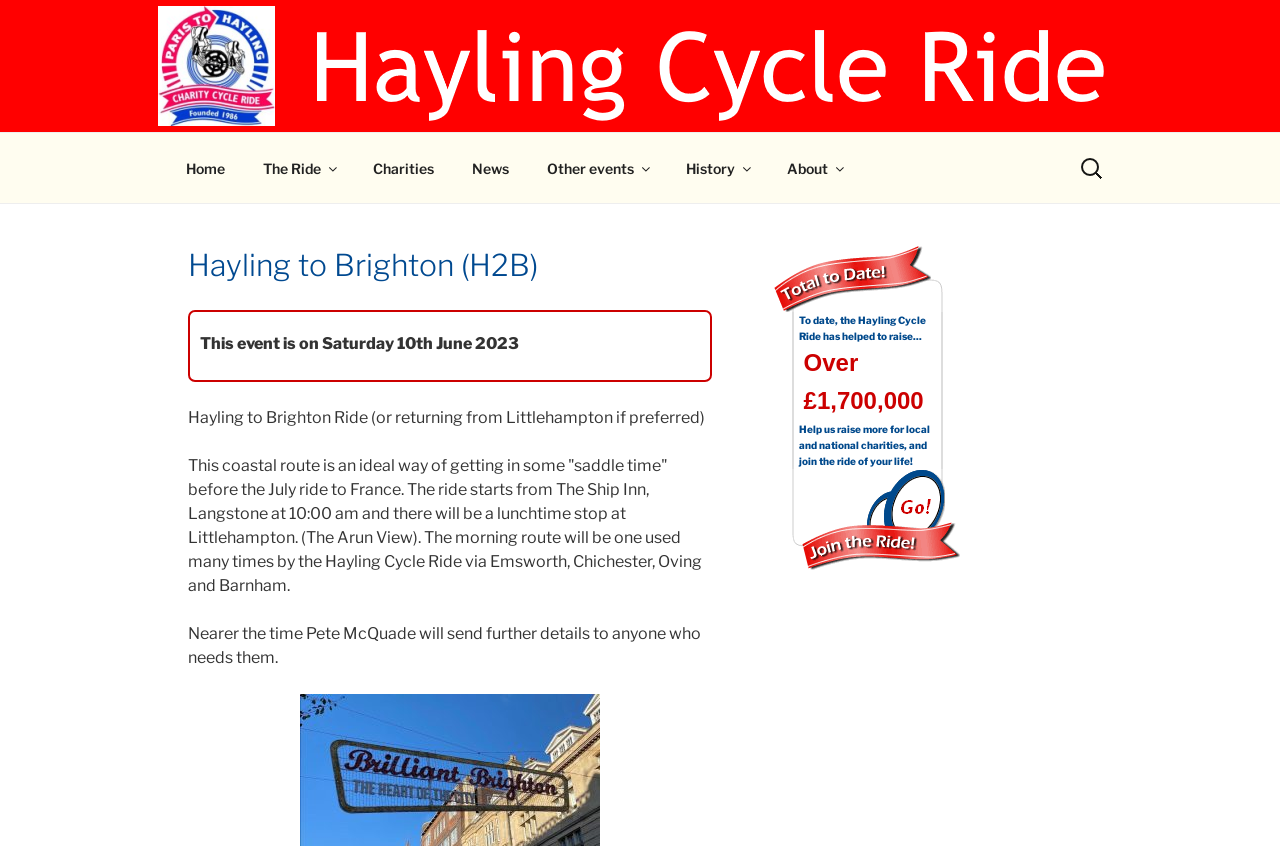Provide the bounding box coordinates of the HTML element this sentence describes: "Outfits". The bounding box coordinates consist of four float numbers between 0 and 1, i.e., [left, top, right, bottom].

None